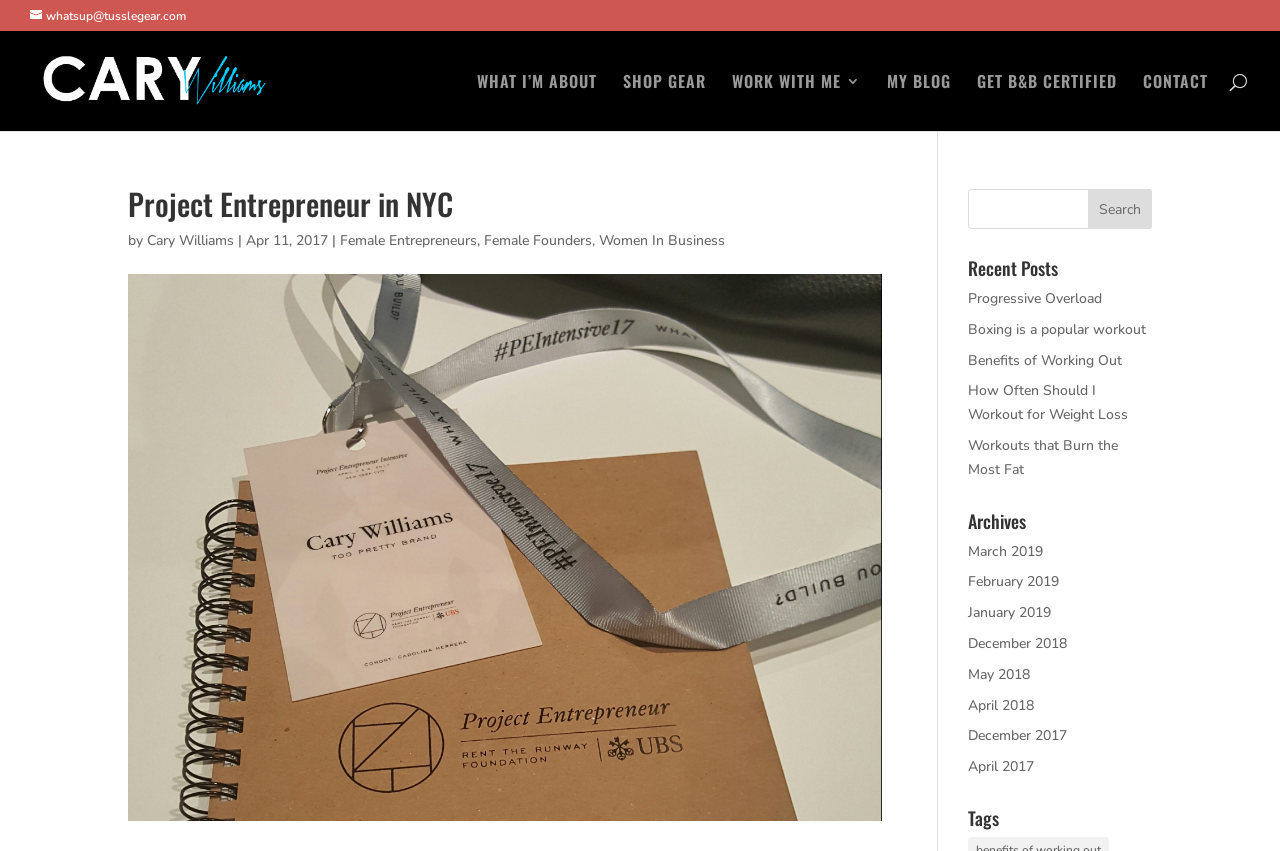Determine the bounding box coordinates (top-left x, top-left y, bottom-right x, bottom-right y) of the UI element described in the following text: December 2018

[0.756, 0.745, 0.834, 0.767]